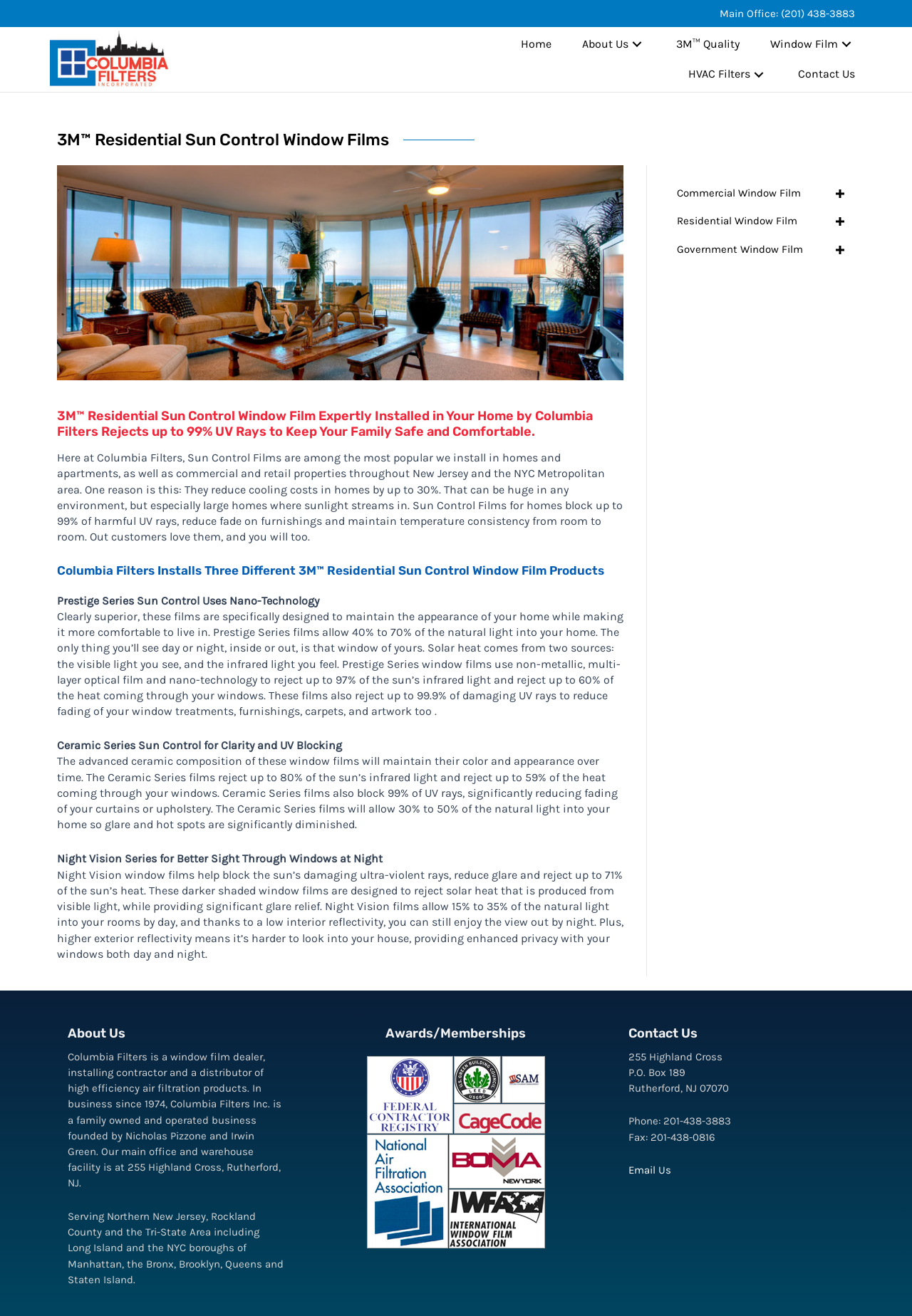Determine the bounding box coordinates of the target area to click to execute the following instruction: "Click on the 'Email Us' link."

[0.689, 0.884, 0.736, 0.894]